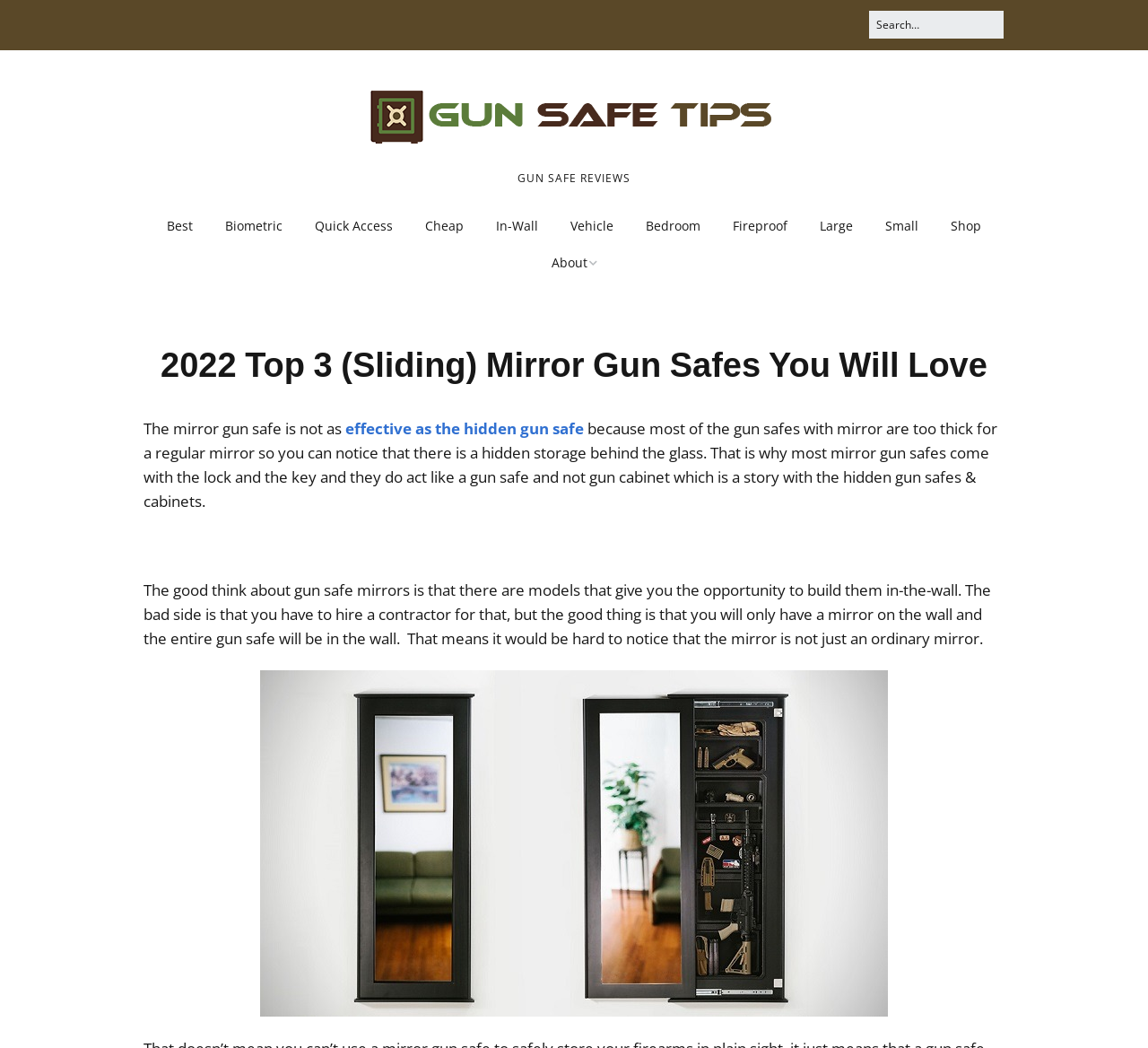Pinpoint the bounding box coordinates of the area that should be clicked to complete the following instruction: "search for gun safe tips". The coordinates must be given as four float numbers between 0 and 1, i.e., [left, top, right, bottom].

[0.756, 0.0, 0.875, 0.047]